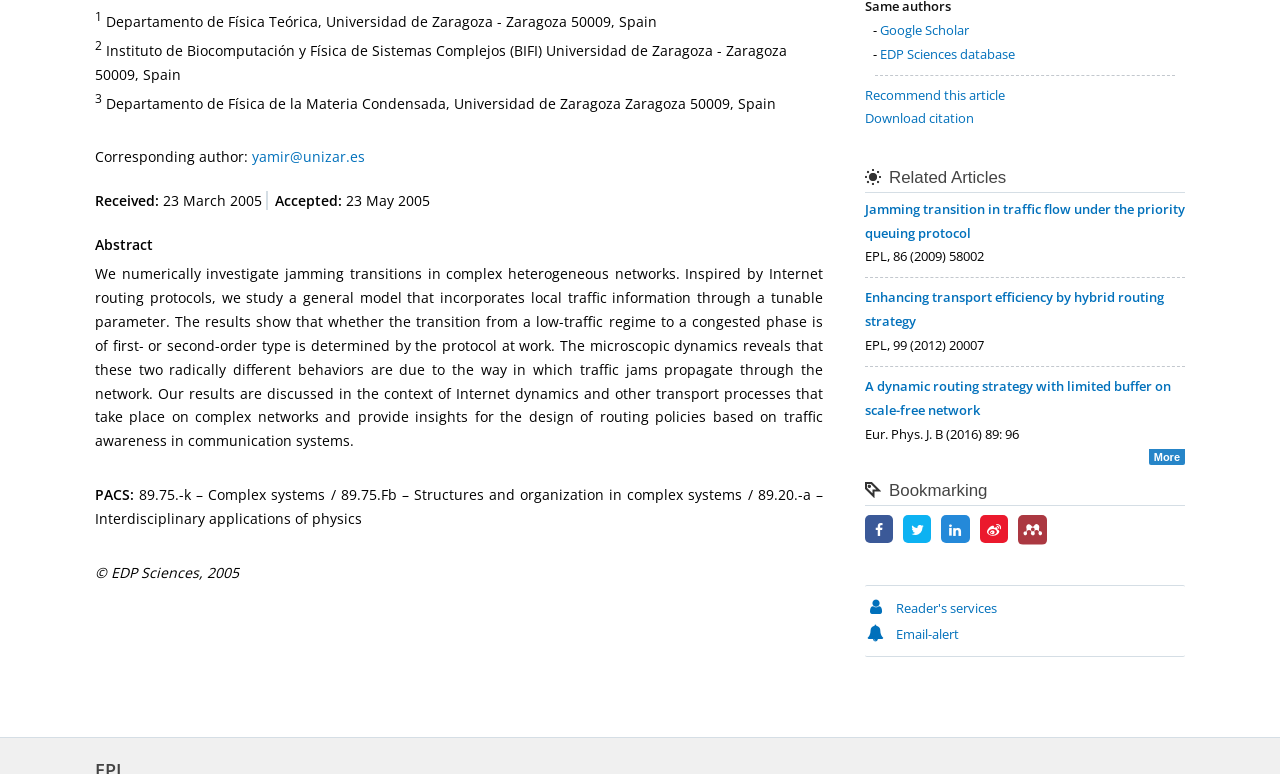Based on the element description "Reader's services", predict the bounding box coordinates of the UI element.

[0.676, 0.774, 0.779, 0.797]